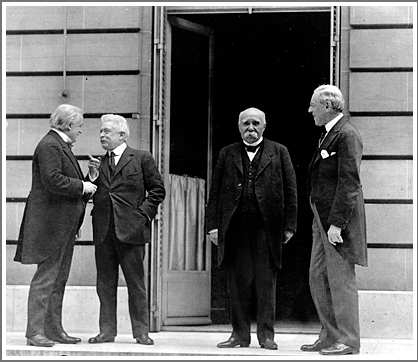In which city did the Treaty of Versailles negotiations take place?
Please use the image to provide a one-word or short phrase answer.

Paris